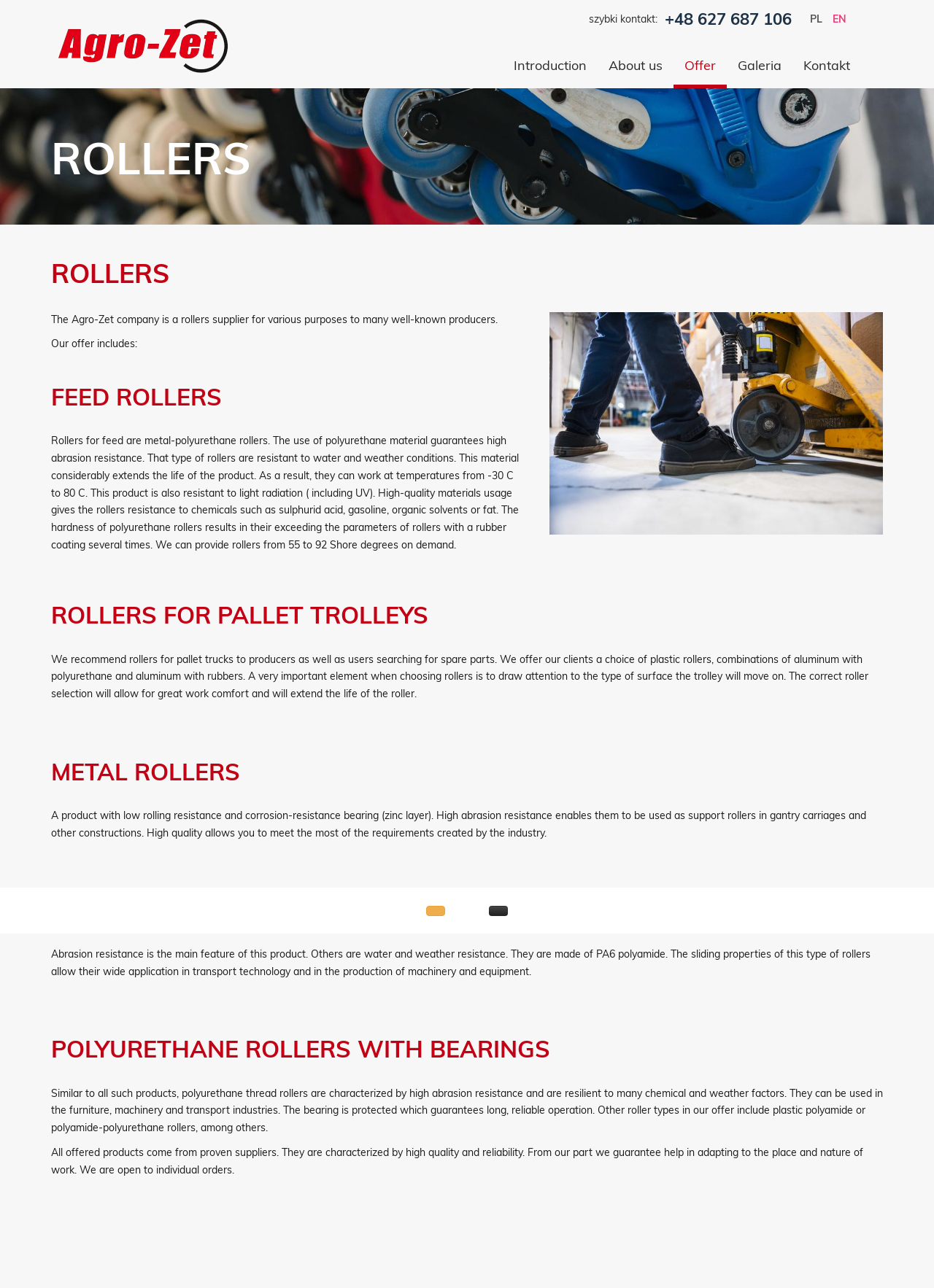Mark the bounding box of the element that matches the following description: "+48 627 687 106".

[0.712, 0.009, 0.848, 0.022]